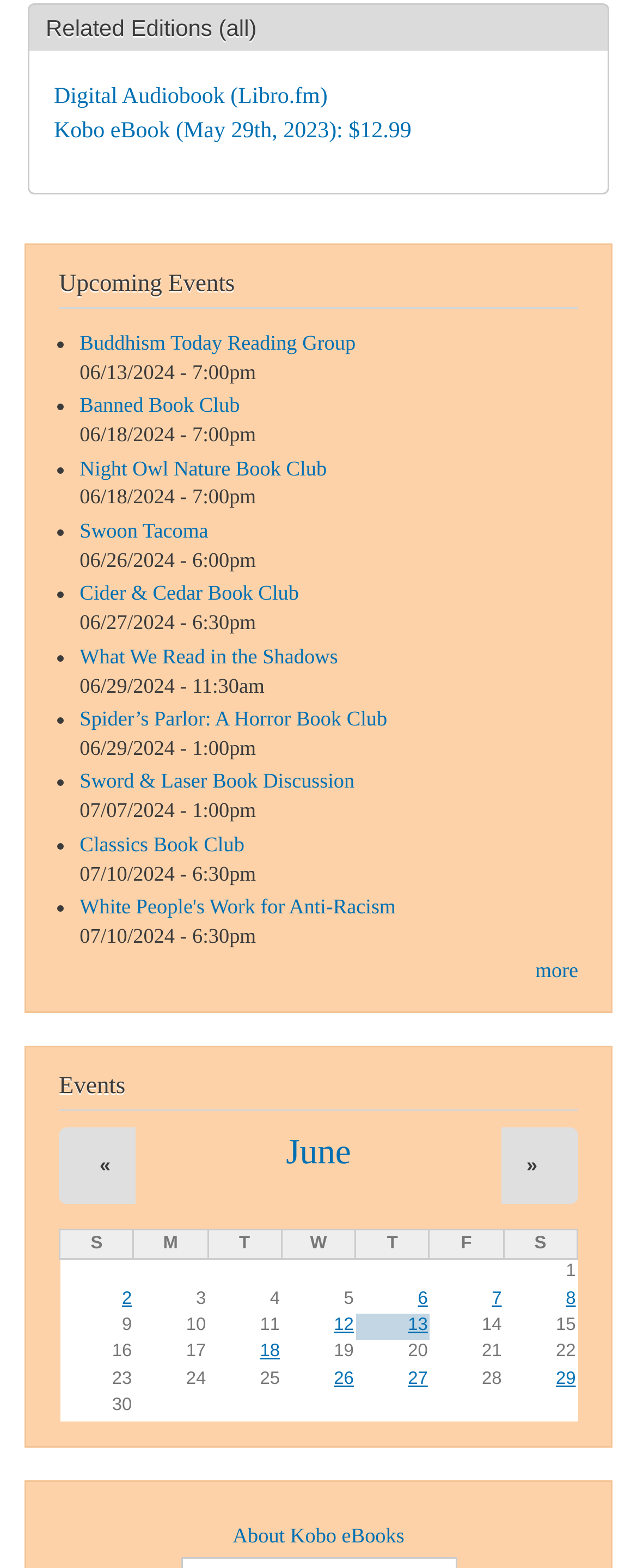Provide a brief response to the question below using one word or phrase:
What is the date of the 'Buddhism Today Reading Group' event?

06/13/2024 - 7:00pm